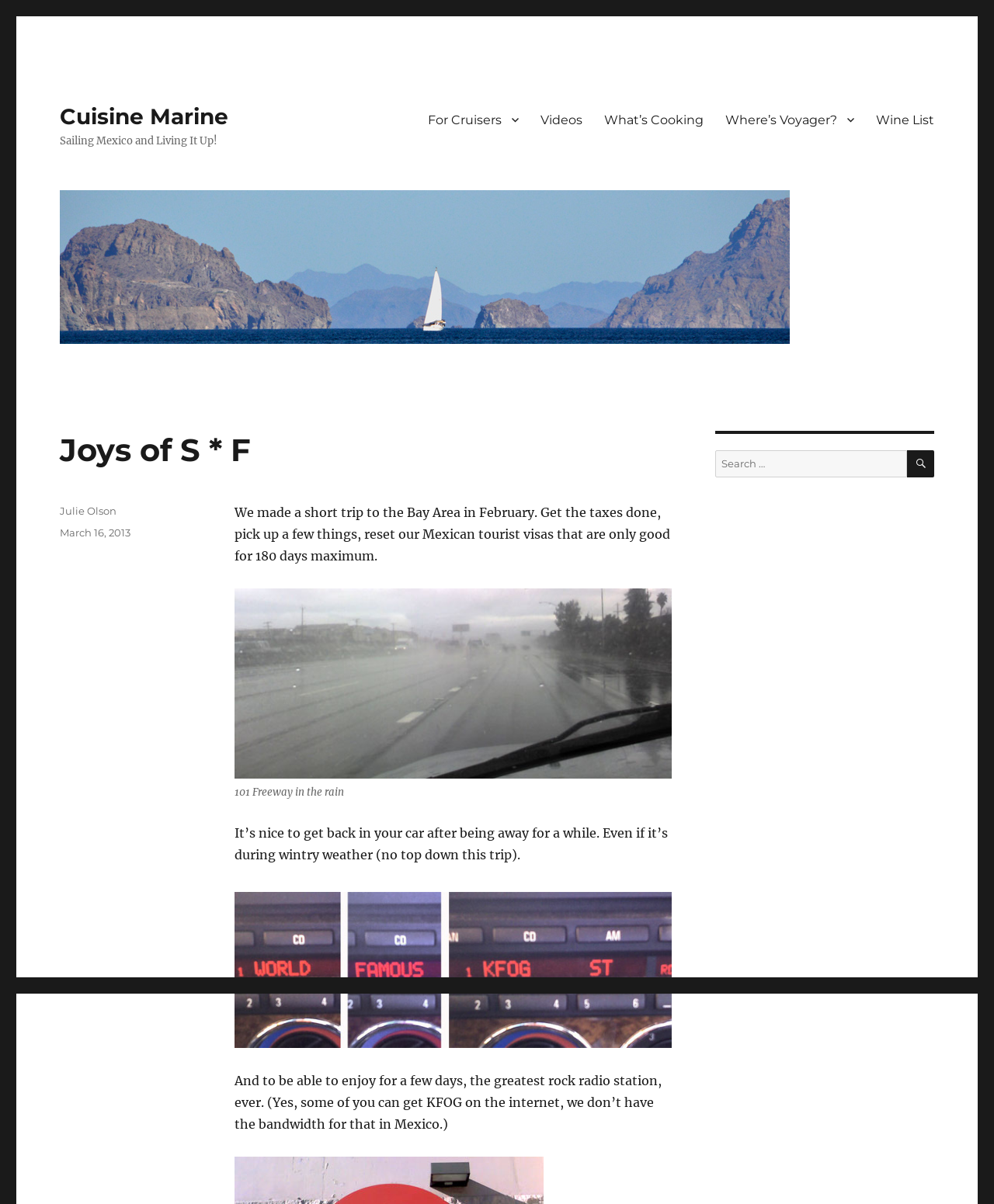Kindly determine the bounding box coordinates for the area that needs to be clicked to execute this instruction: "Visit the 'For Cruisers' page".

[0.419, 0.086, 0.533, 0.113]